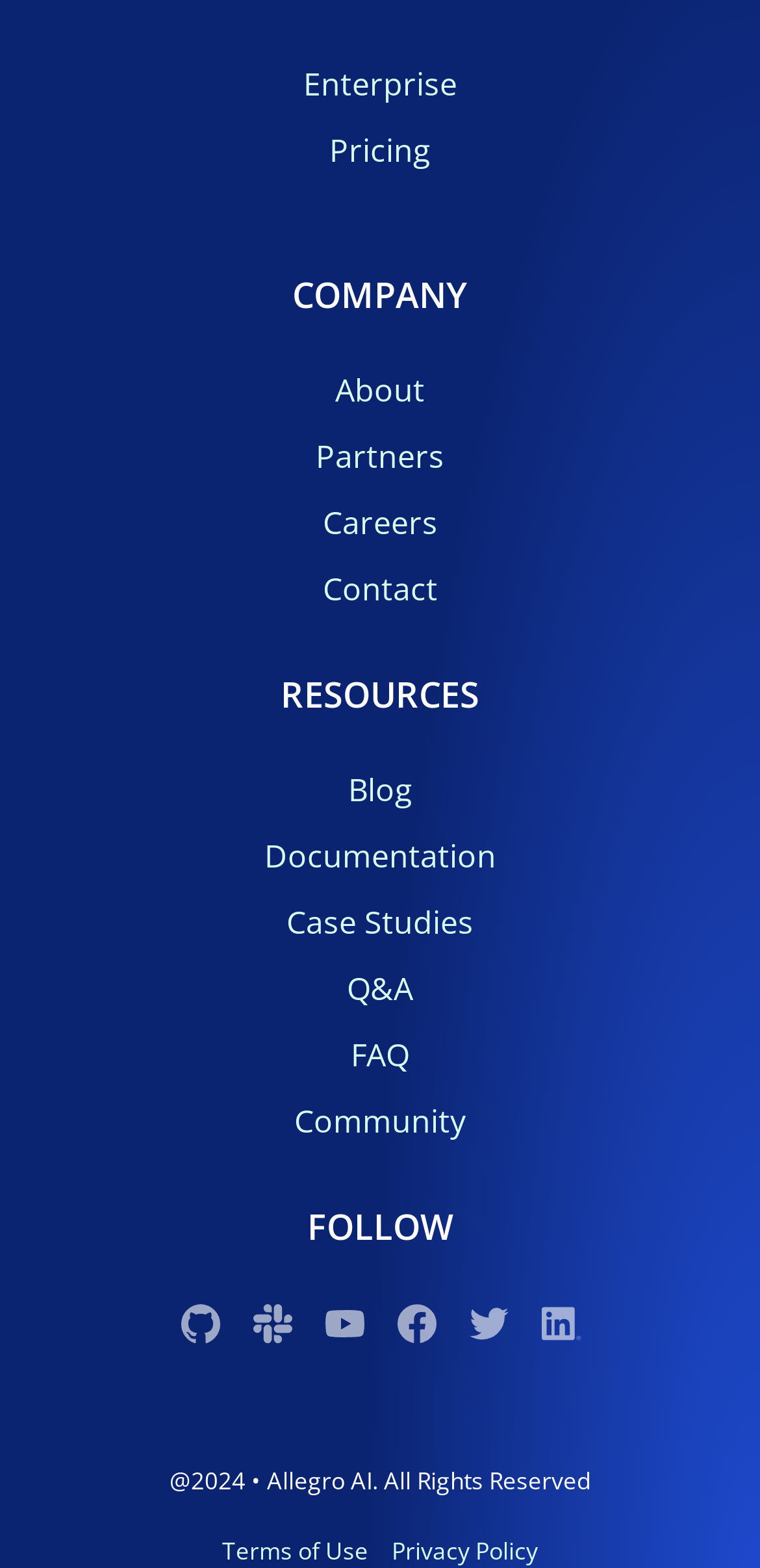Determine the bounding box for the UI element that matches this description: "Menu".

None